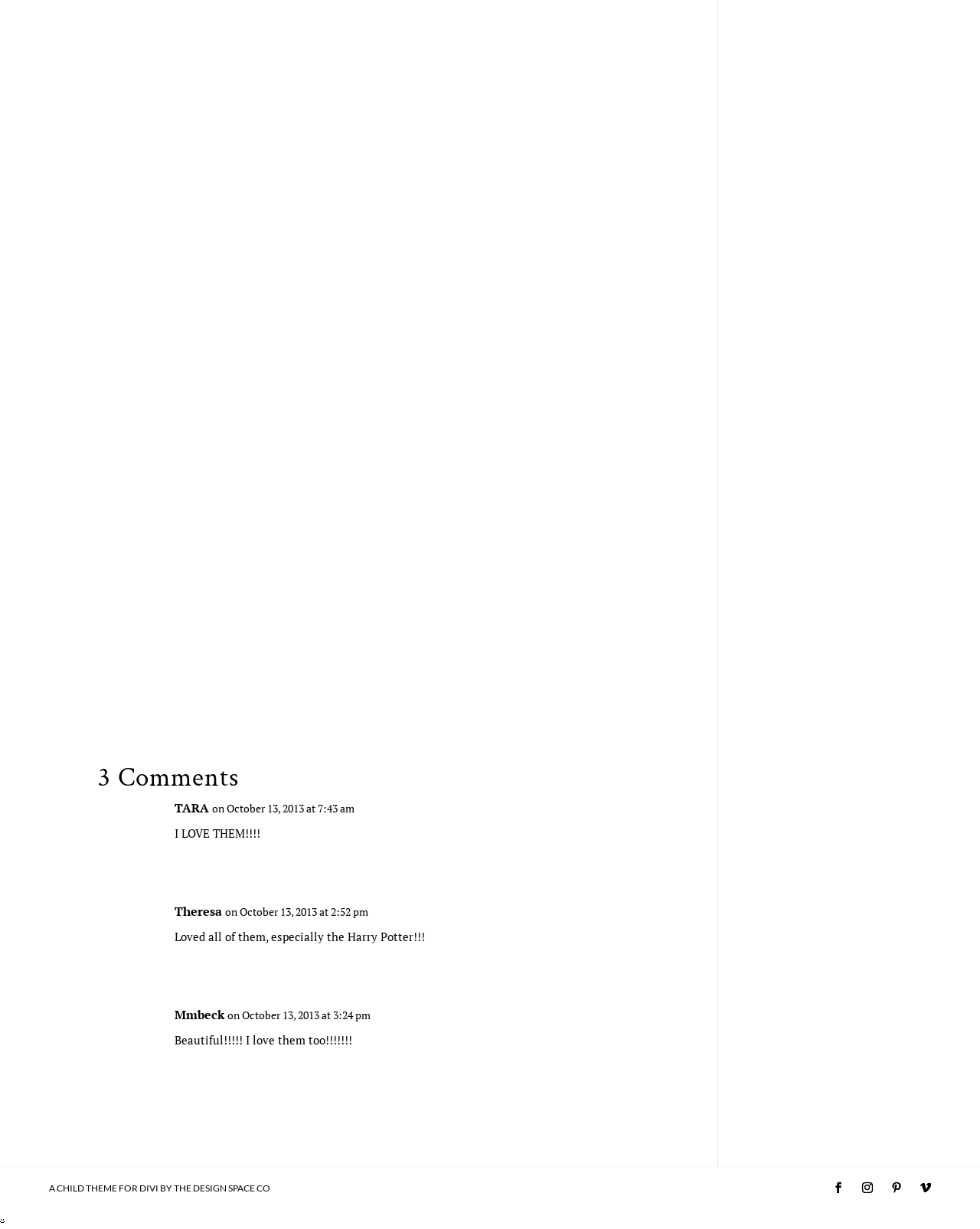Utilize the details in the image to give a detailed response to the question: What is the theme of the comments?

The comments all express a strong positive emotion, with phrases such as 'I LOVE THEM!!!!', 'Loved all of them', and 'Beautiful!!!!! I love them too!!!!!!!', indicating that the theme of the comments is loving or admiring something.